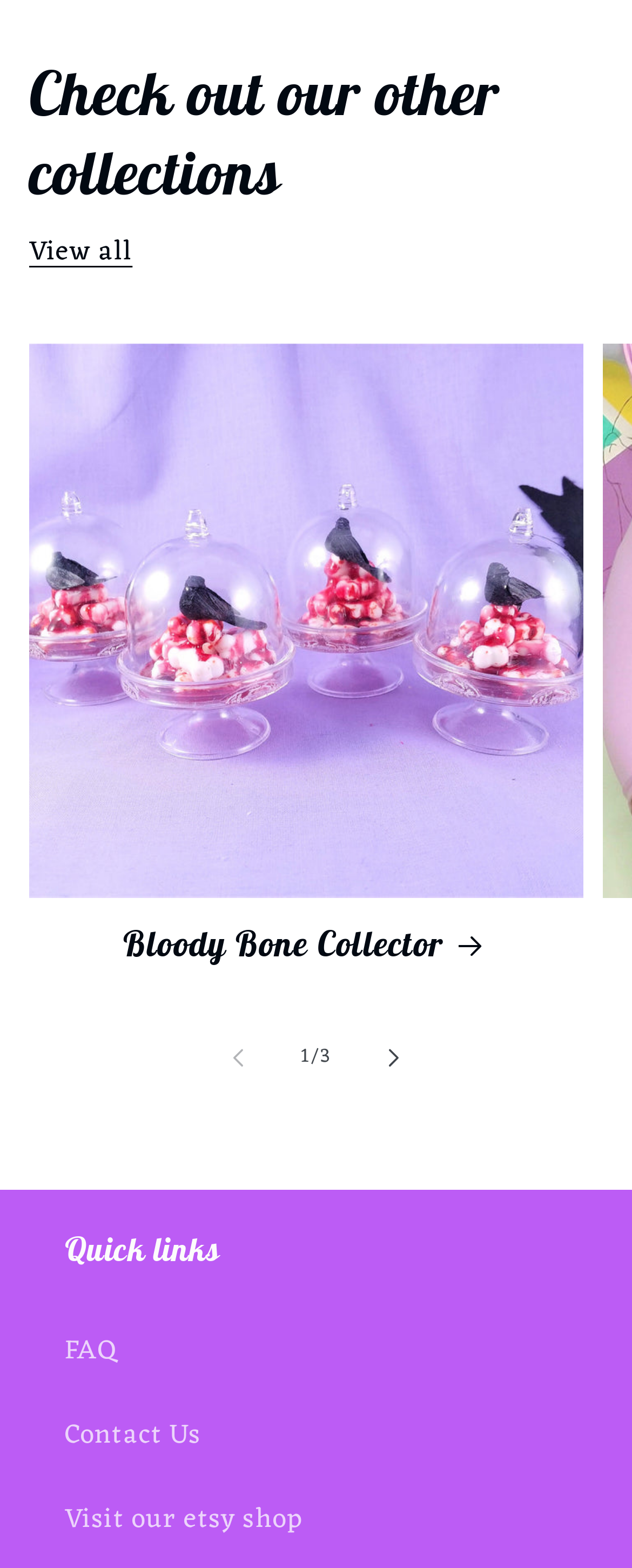Provide the bounding box coordinates, formatted as (top-left x, top-left y, bottom-right x, bottom-right y), with all values being floating point numbers between 0 and 1. Identify the bounding box of the UI element that matches the description: View all

[0.046, 0.147, 0.21, 0.176]